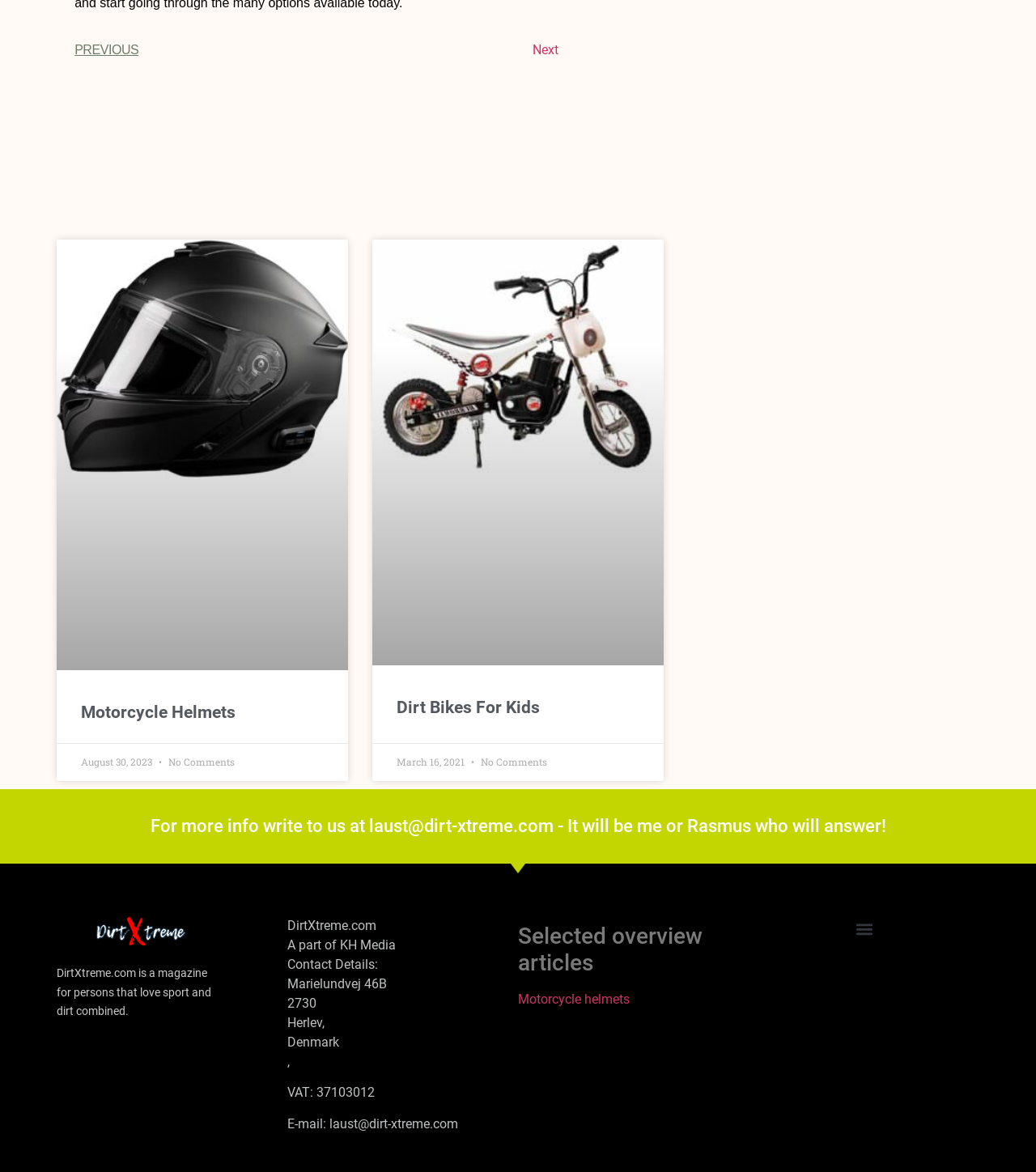Please analyze the image and provide a thorough answer to the question:
What is the VAT number?

The VAT number is mentioned in the contact details section at the bottom of the webpage, which is 37103012.